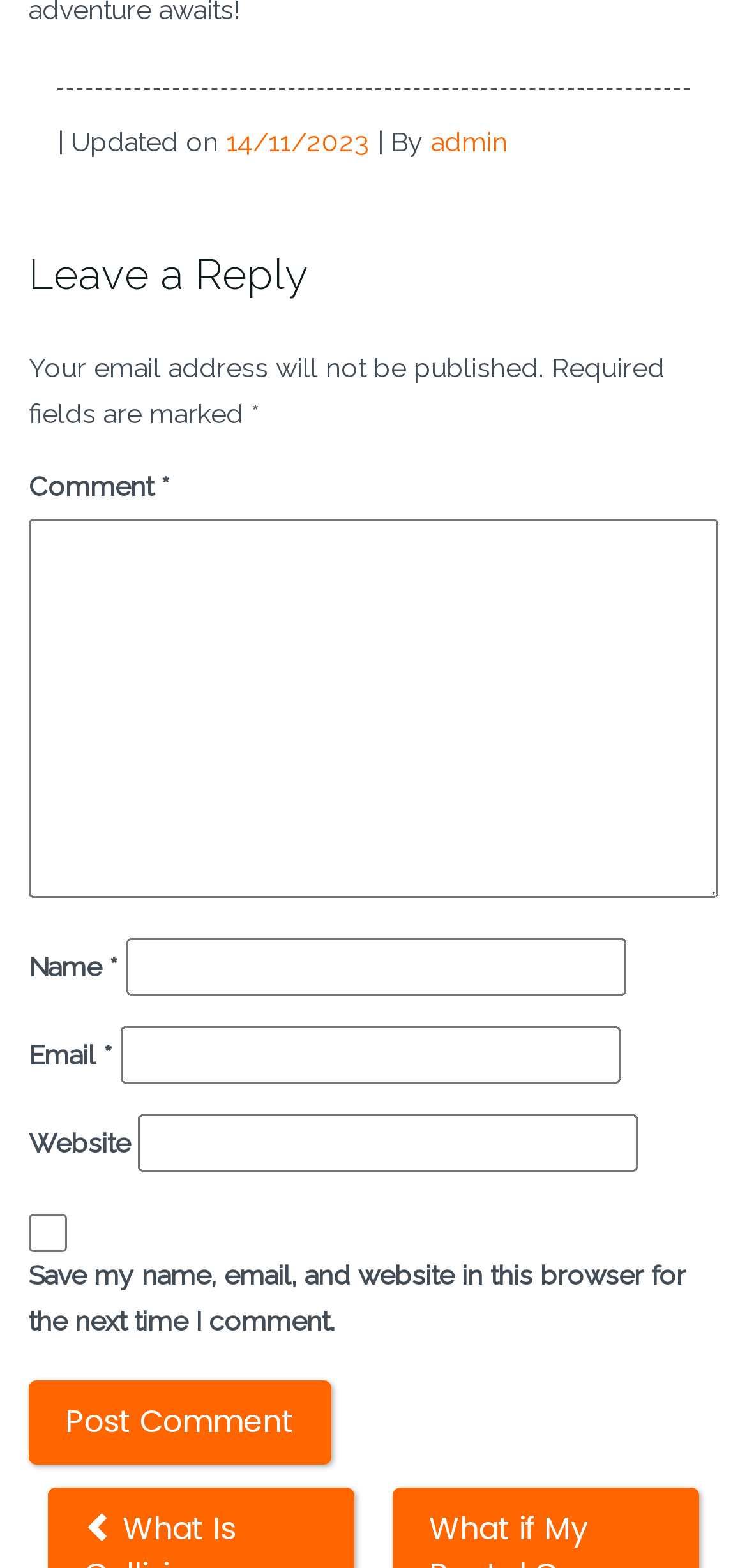What is the purpose of the checkbox? Refer to the image and provide a one-word or short phrase answer.

Save comment information